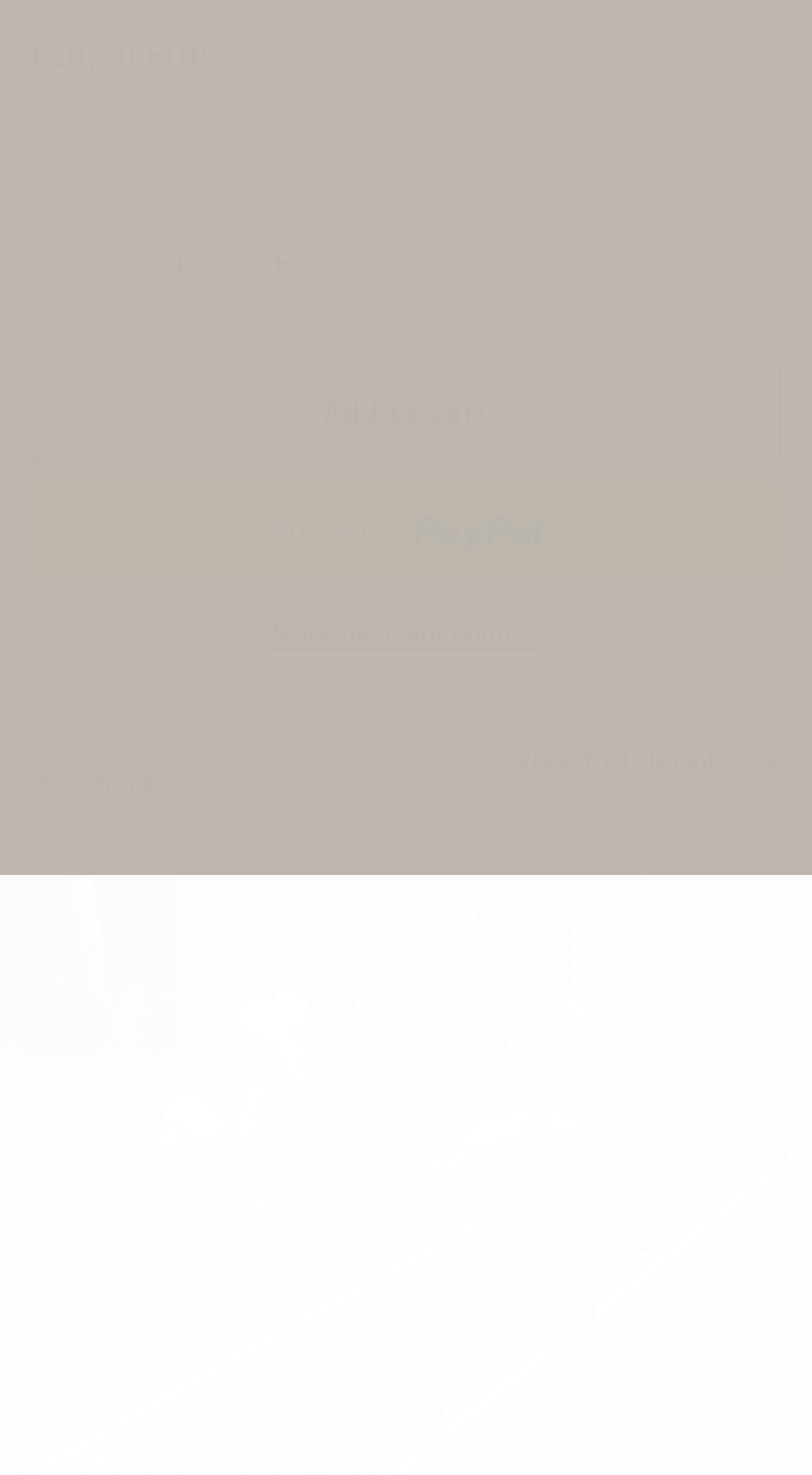Find the bounding box coordinates for the element that must be clicked to complete the instruction: "Buy now with PayPal". The coordinates should be four float numbers between 0 and 1, indicated as [left, top, right, bottom].

[0.038, 0.327, 0.962, 0.392]